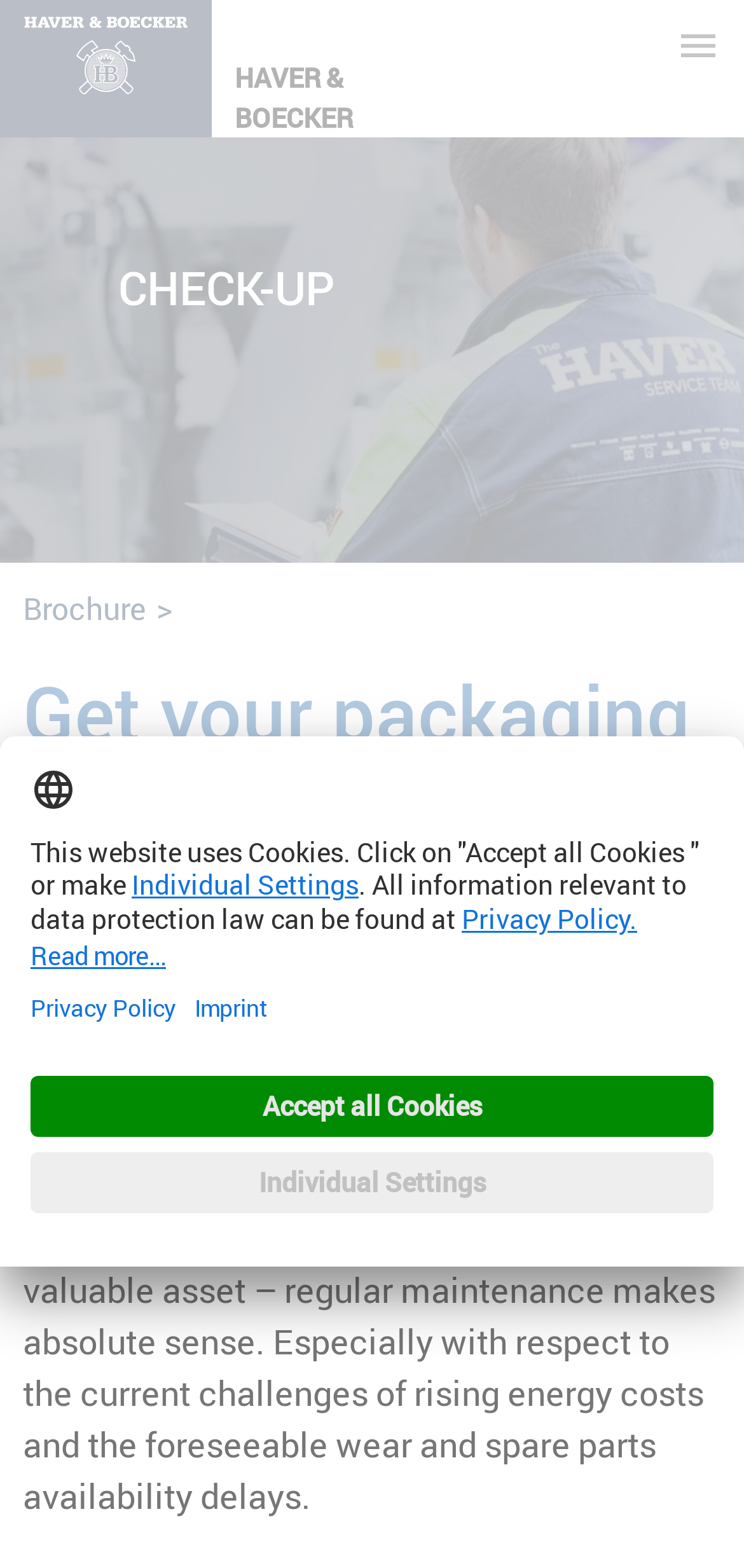Respond to the following question using a concise word or phrase: 
What is the topic of the main heading on the webpage?

Packaging machine maintenance